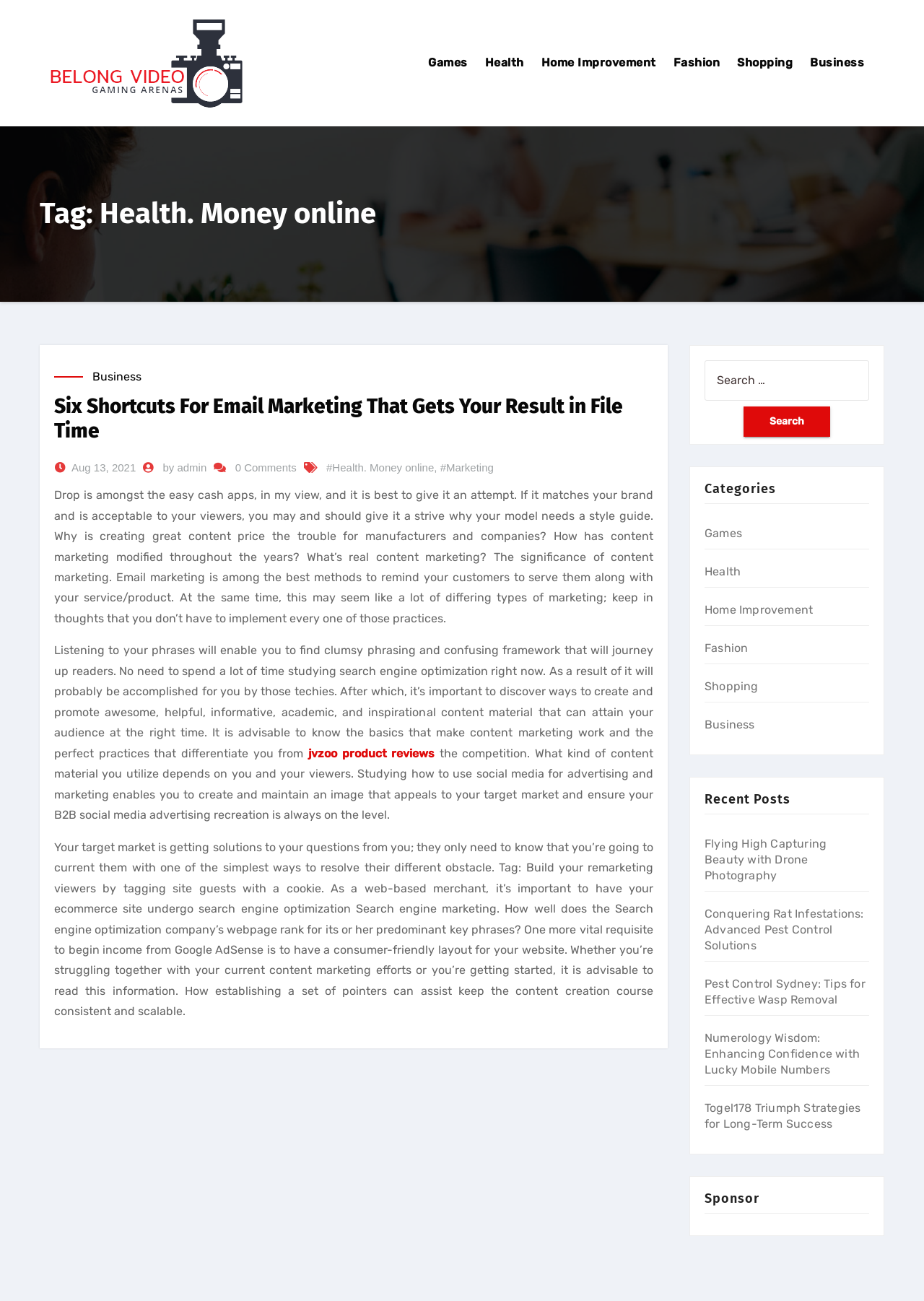Identify the bounding box coordinates of the clickable region necessary to fulfill the following instruction: "Browse the 'Games' category". The bounding box coordinates should be four float numbers between 0 and 1, i.e., [left, top, right, bottom].

[0.762, 0.405, 0.803, 0.415]